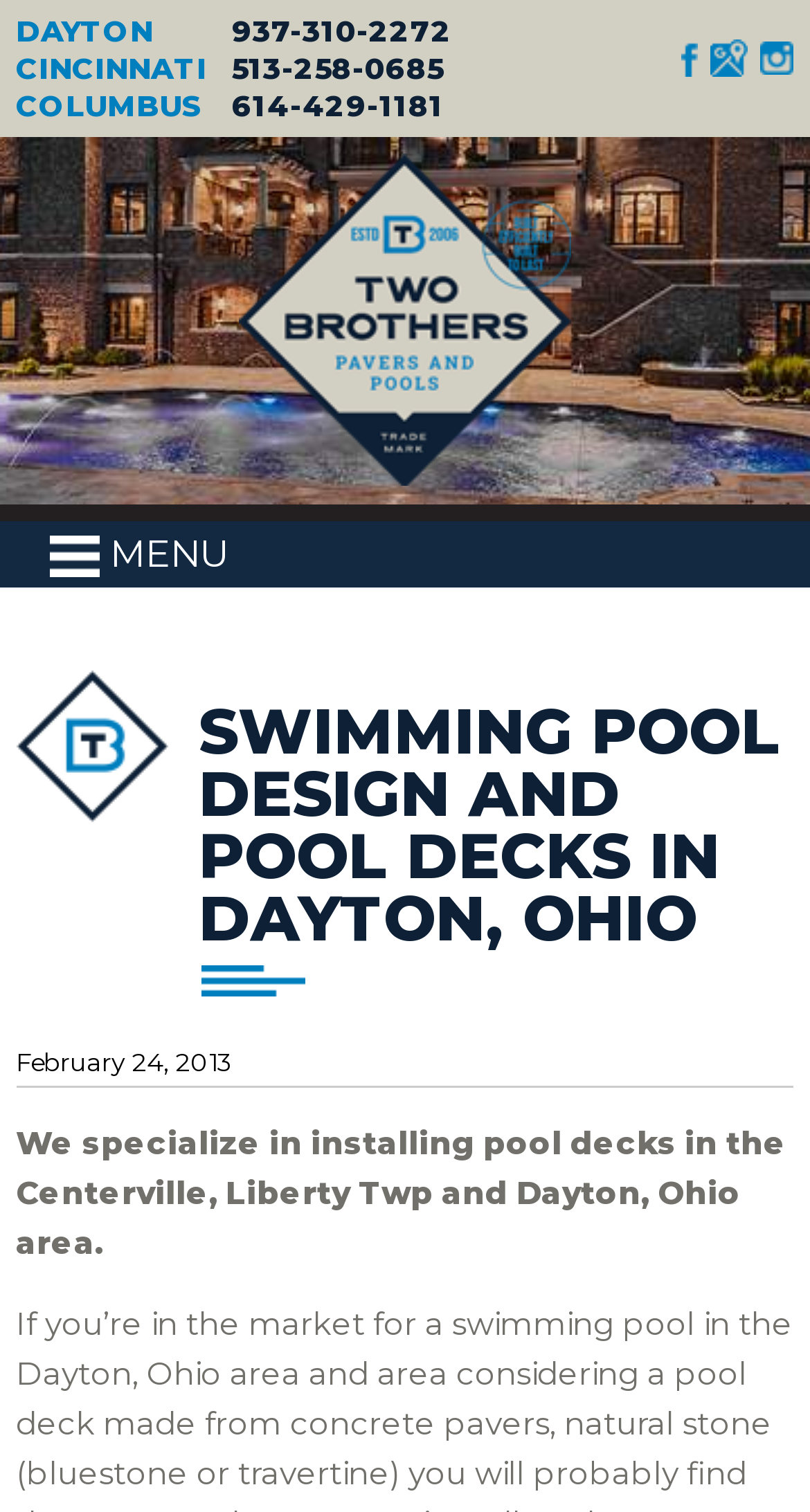How many social media links are available?
Give a one-word or short phrase answer based on the image.

3